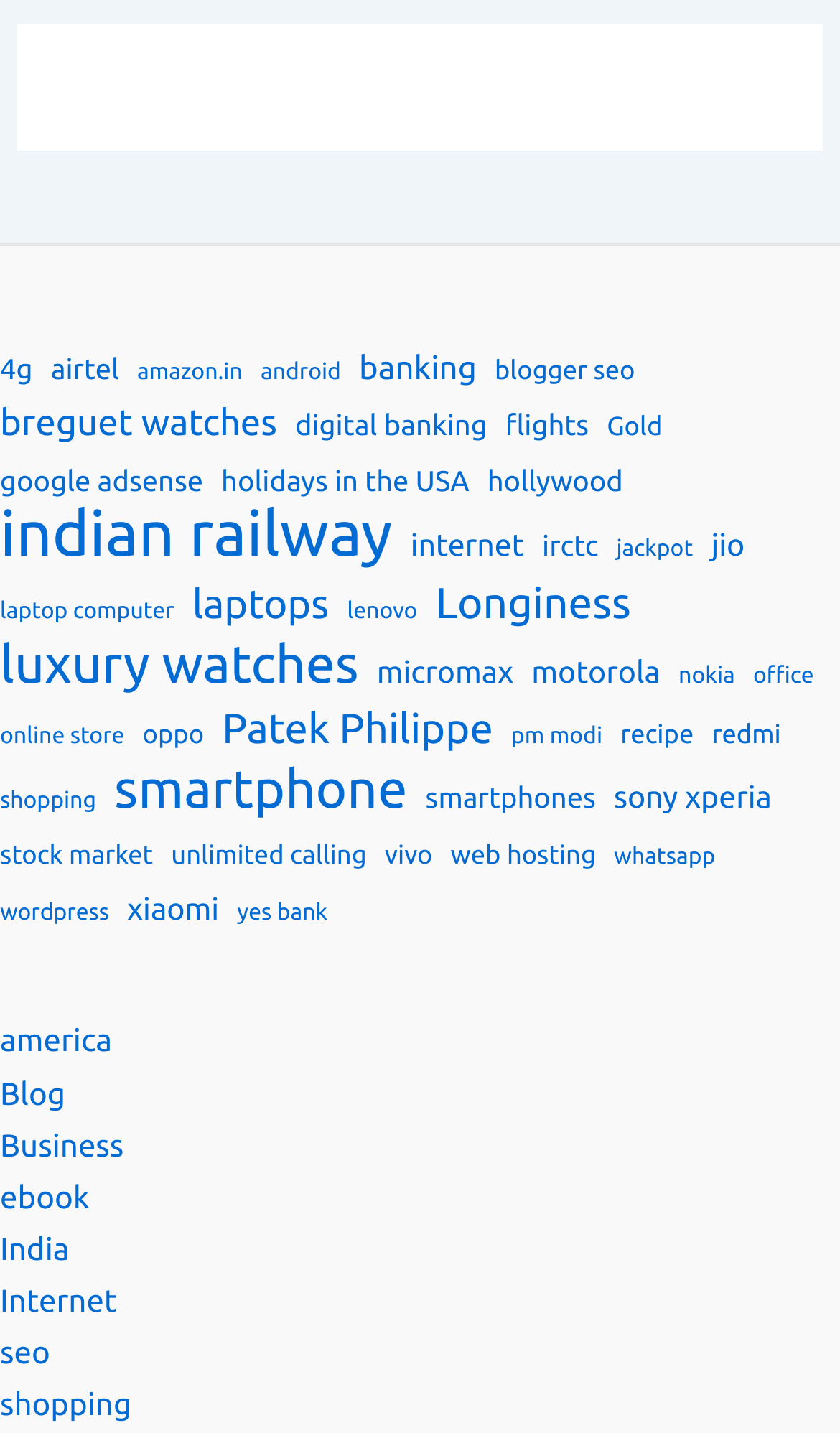Can you find the bounding box coordinates for the element that needs to be clicked to execute this instruction: "Check 'whatsapp' information"? The coordinates should be given as four float numbers between 0 and 1, i.e., [left, top, right, bottom].

[0.731, 0.58, 0.852, 0.616]